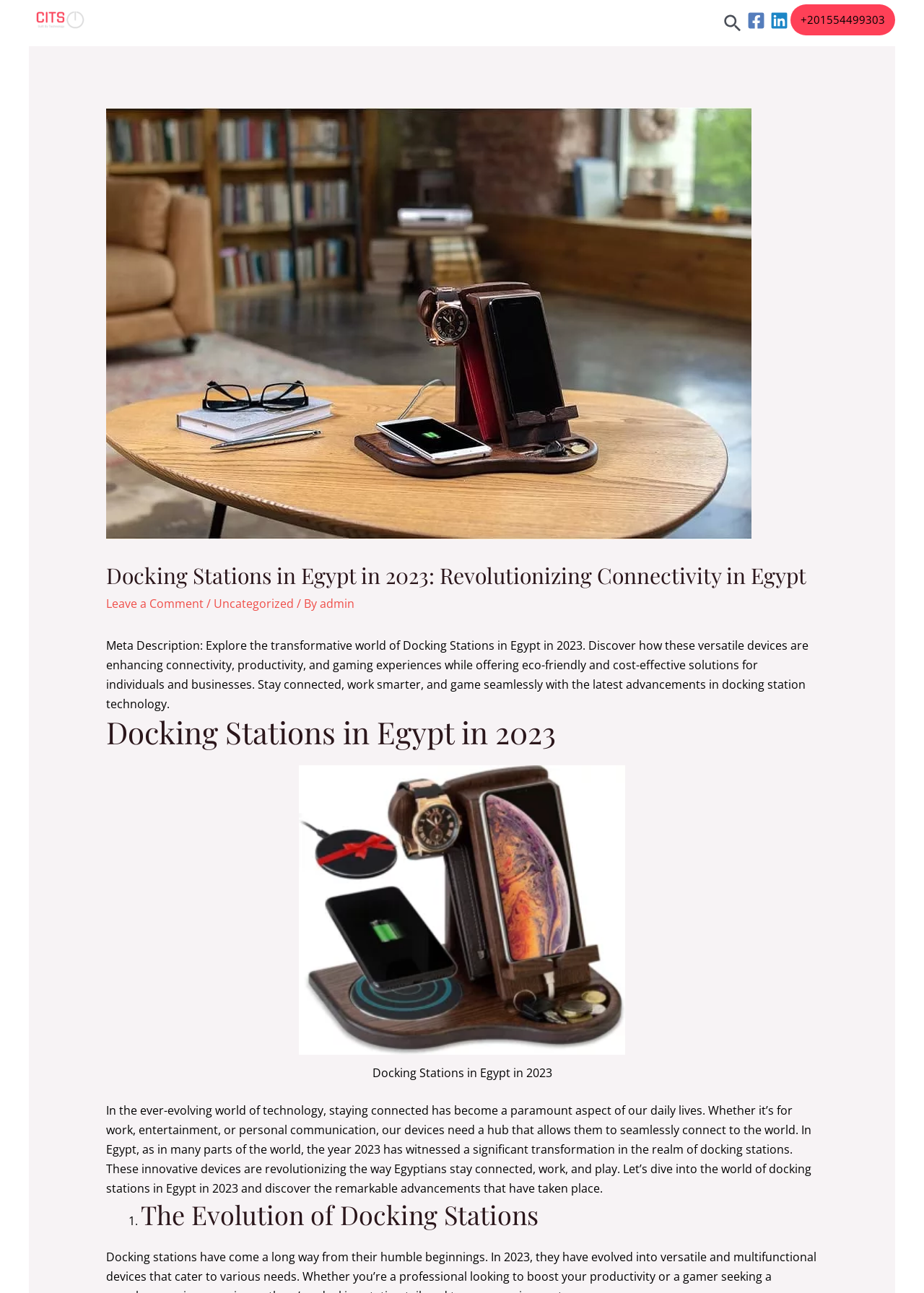Please provide the bounding box coordinates for the element that needs to be clicked to perform the instruction: "Contact us using the phone number". The coordinates must consist of four float numbers between 0 and 1, formatted as [left, top, right, bottom].

[0.855, 0.003, 0.969, 0.027]